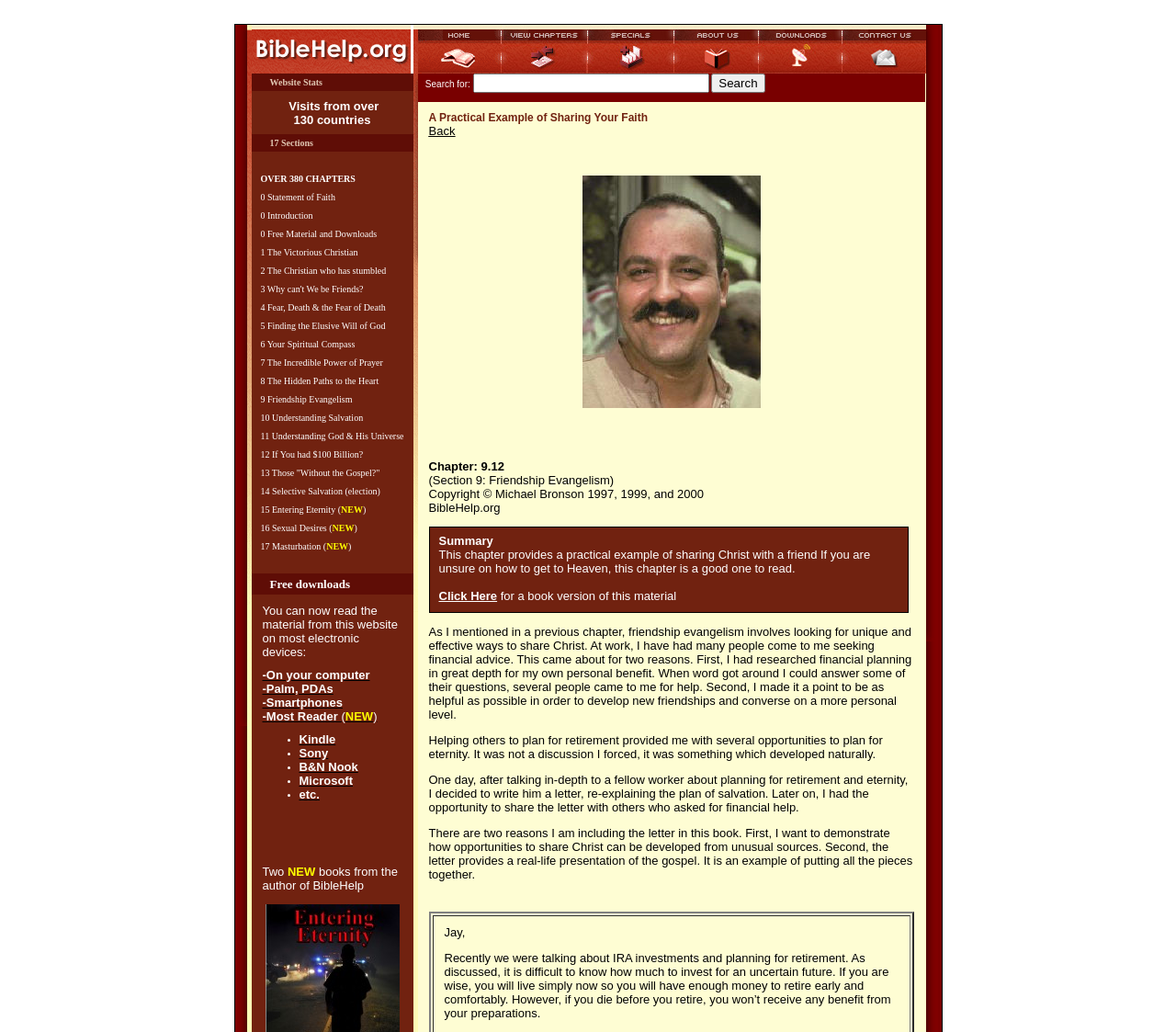Determine the coordinates of the bounding box for the clickable area needed to execute this instruction: "View the Specials page".

[0.499, 0.059, 0.572, 0.074]